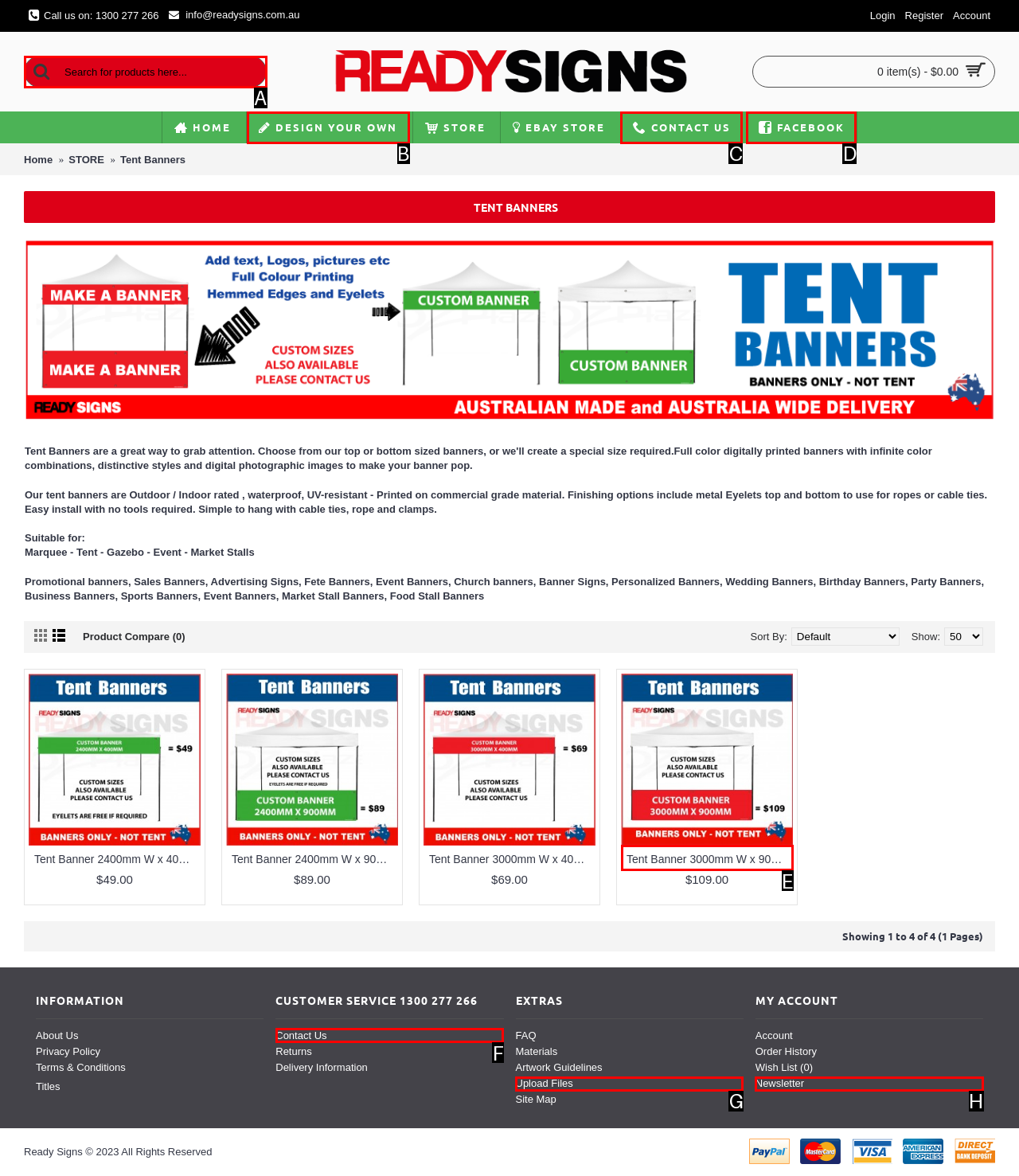Tell me which one HTML element best matches the description: Facebook
Answer with the option's letter from the given choices directly.

D